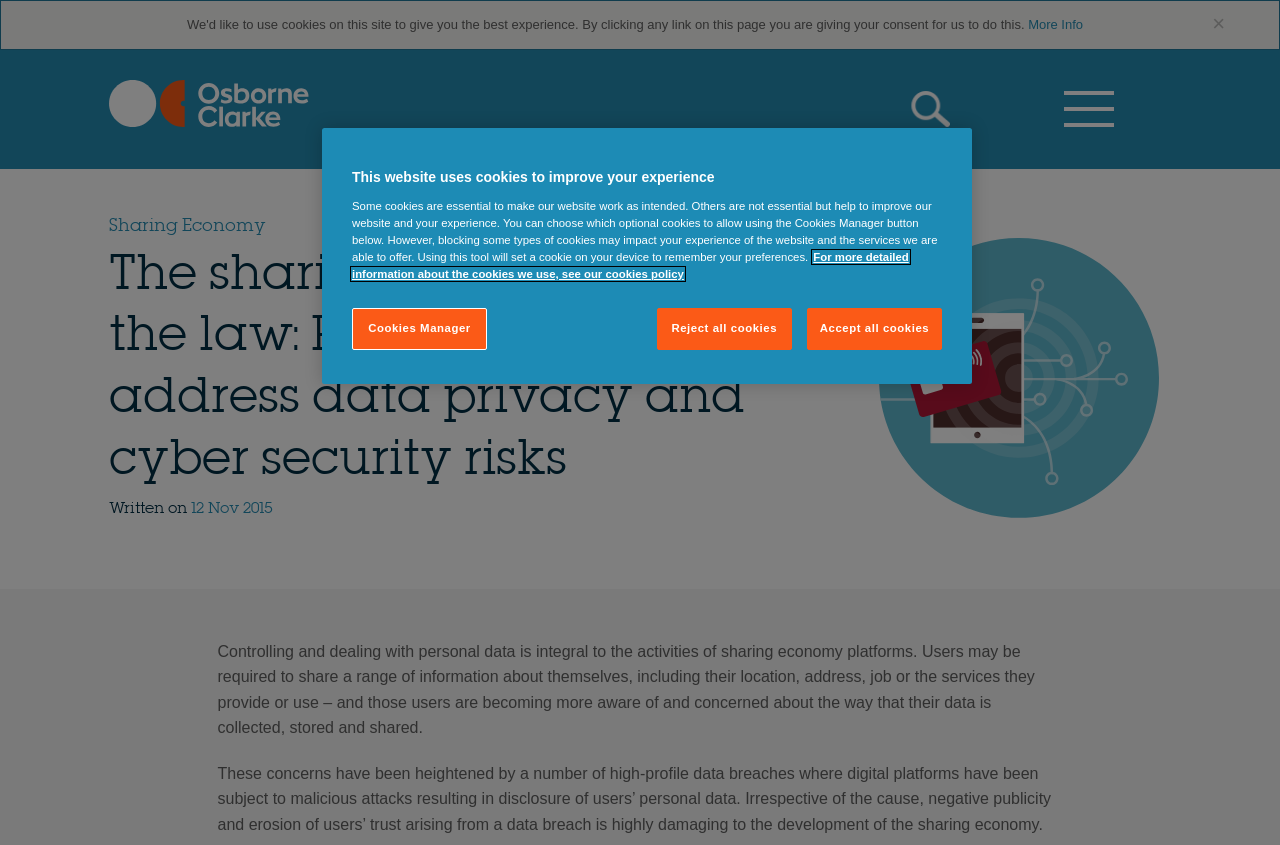Using the description "×", predict the bounding box of the relevant HTML element.

[0.942, 0.016, 0.962, 0.044]